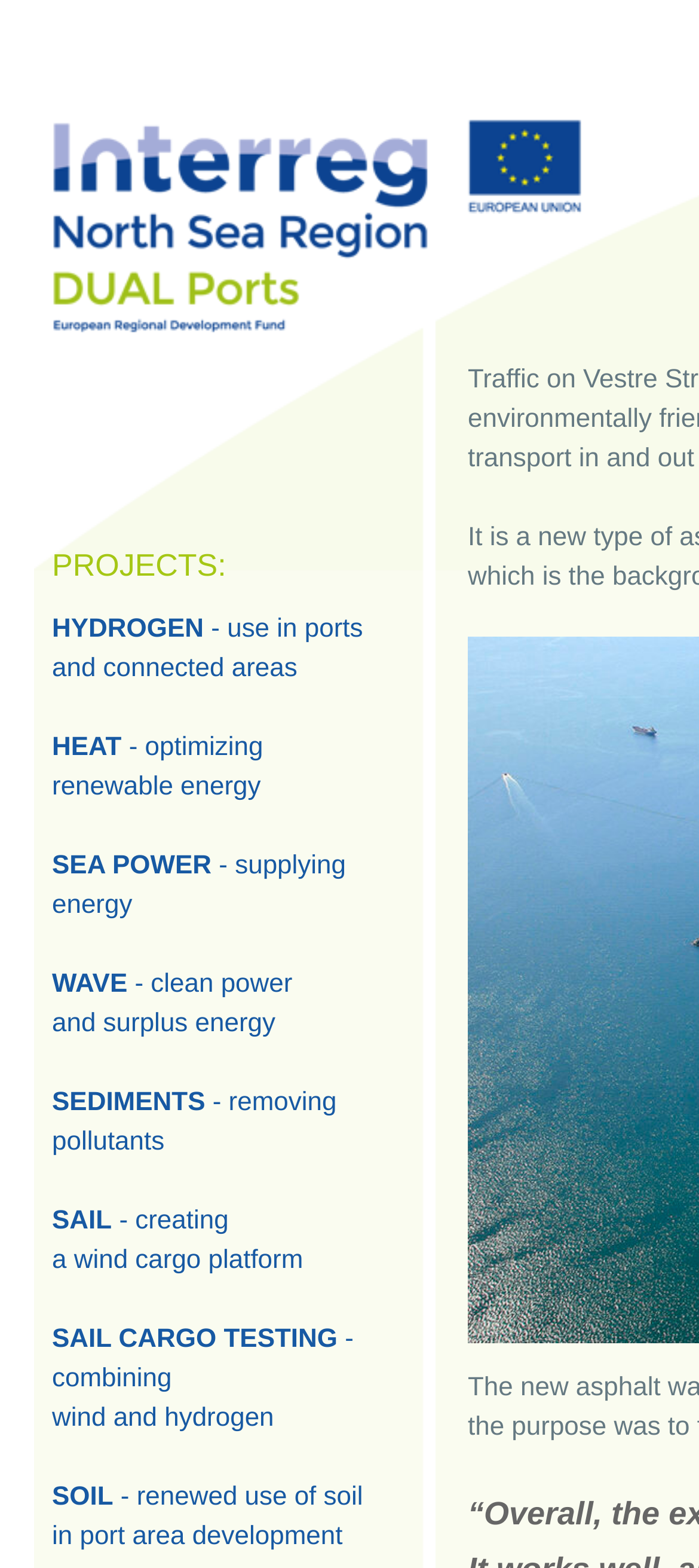What is the first project listed?
Using the information from the image, give a concise answer in one word or a short phrase.

HYDROGEN